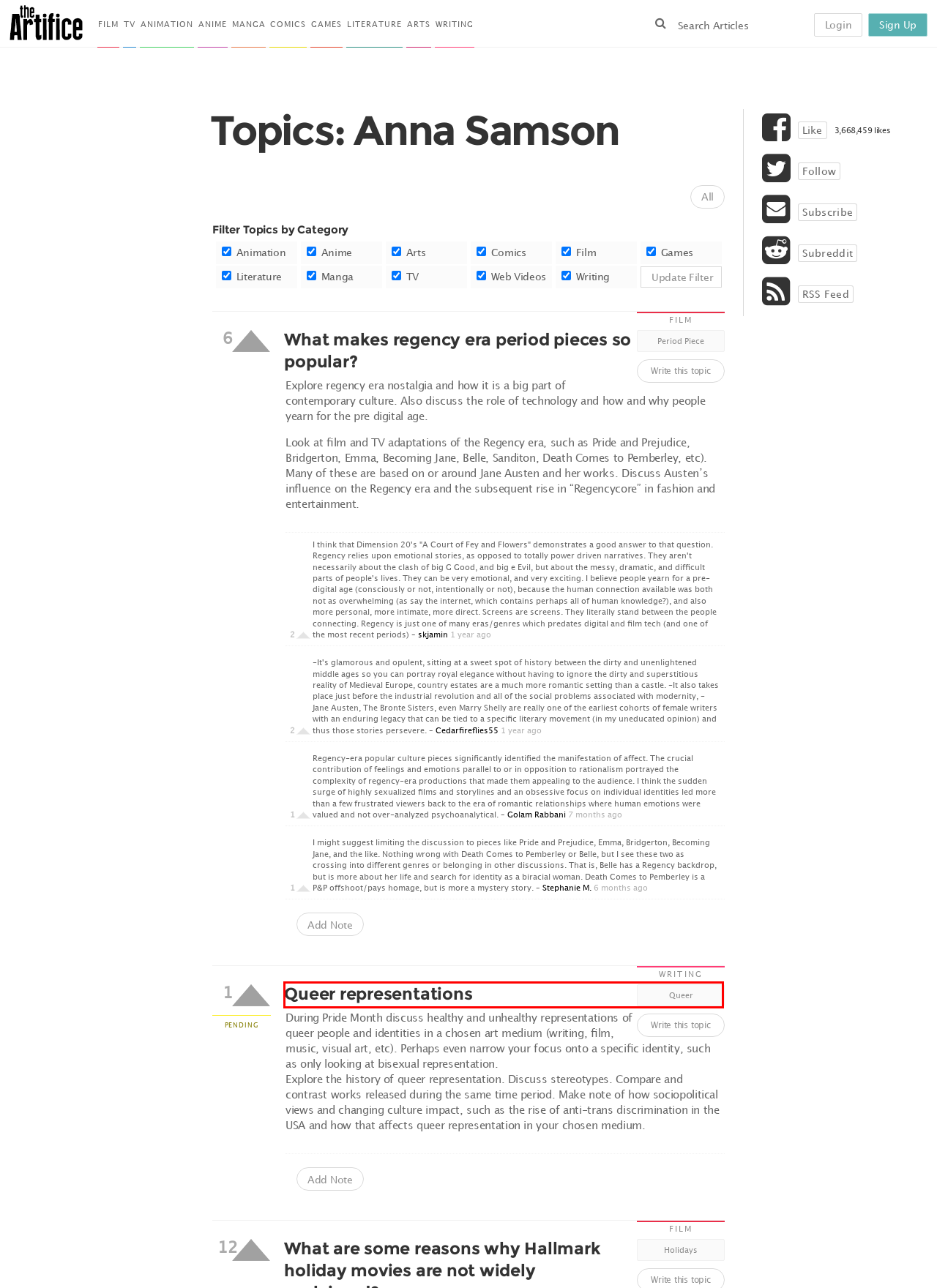Observe the screenshot of a webpage with a red bounding box around an element. Identify the webpage description that best fits the new page after the element inside the bounding box is clicked. The candidates are:
A. Netflix to release episodes weekly | The Artifice
B. What are some reasons why Hallmark holiday movies are not widely acclaimed? | The Artifice
C. The Artifice | www.the-artifice.com
D. Queer representations | The Artifice
E. Original Fairy Tales and their Disney counterparts | The Artifice
F. How Does Disney Owning Star Wars Affect The Series? | The Artifice
G. What makes regency era period pieces so popular? | The Artifice
H. Gamefice | www.gamefice.com

D